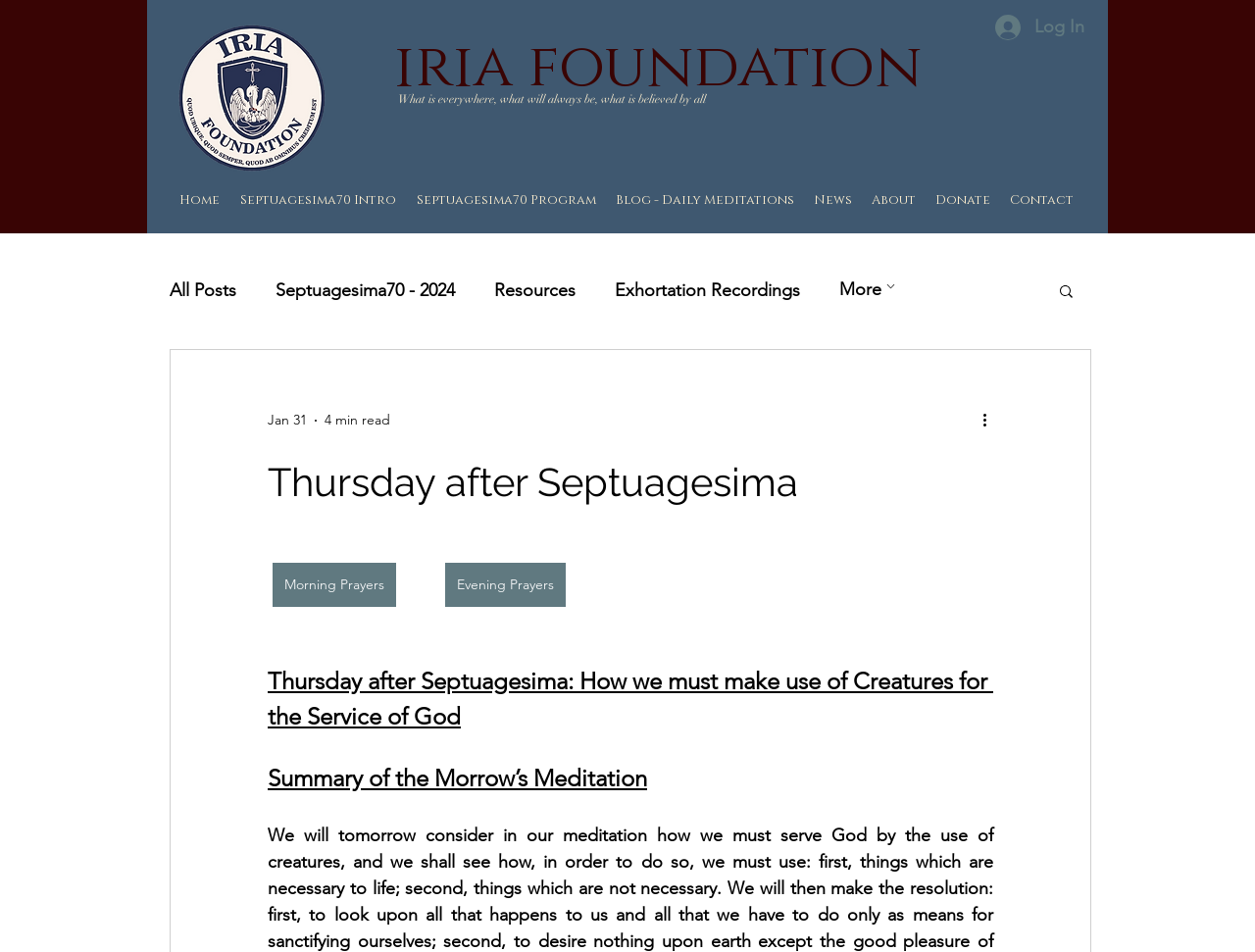For the given element description Septuagesima70 - 2024, determine the bounding box coordinates of the UI element. The coordinates should follow the format (top-left x, top-left y, bottom-right x, bottom-right y) and be within the range of 0 to 1.

[0.22, 0.293, 0.362, 0.316]